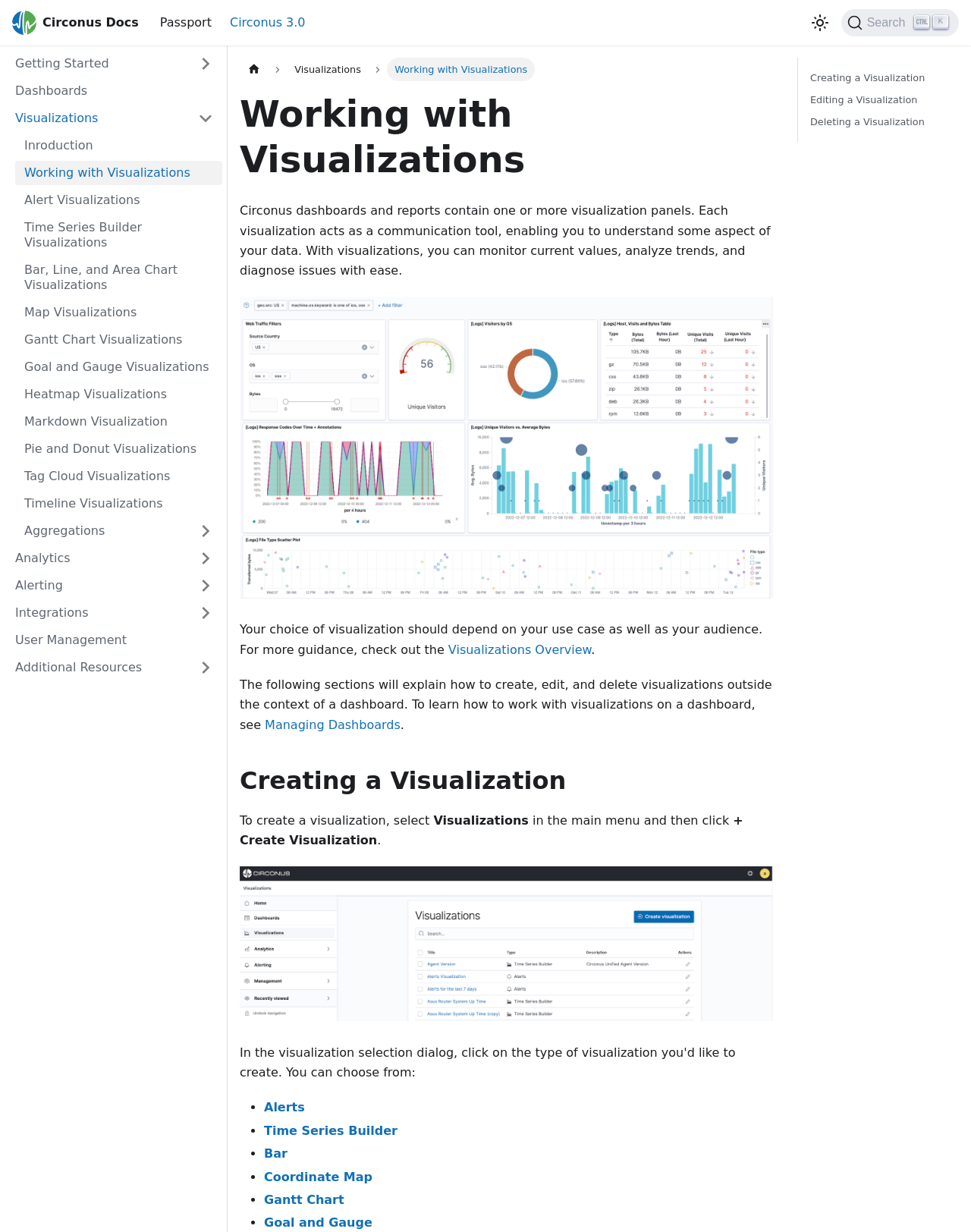Please specify the bounding box coordinates of the element that should be clicked to execute the given instruction: 'Search'. Ensure the coordinates are four float numbers between 0 and 1, expressed as [left, top, right, bottom].

[0.866, 0.007, 0.988, 0.03]